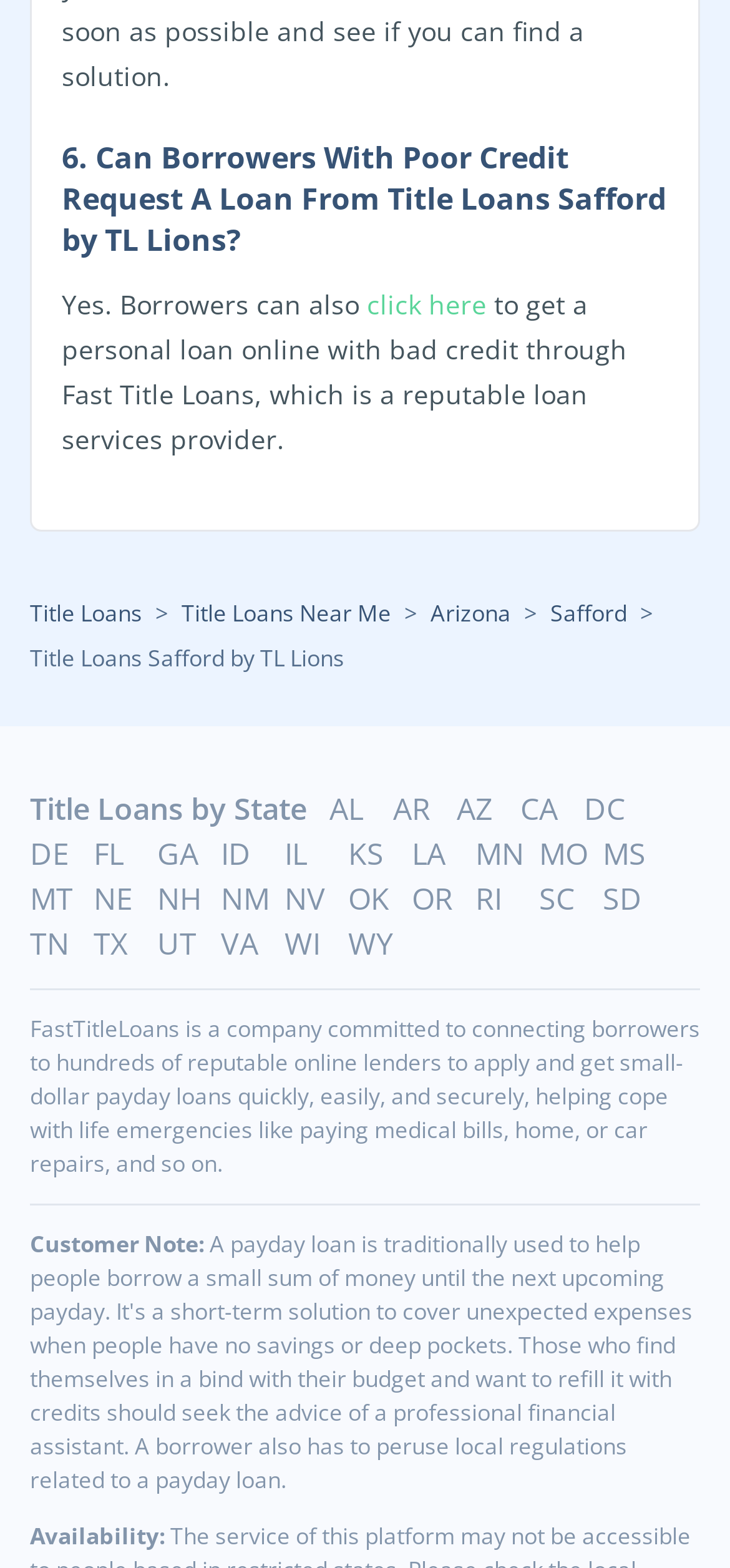What is the purpose of FastTitleLoans?
Look at the image and answer with only one word or phrase.

Connecting borrowers to lenders